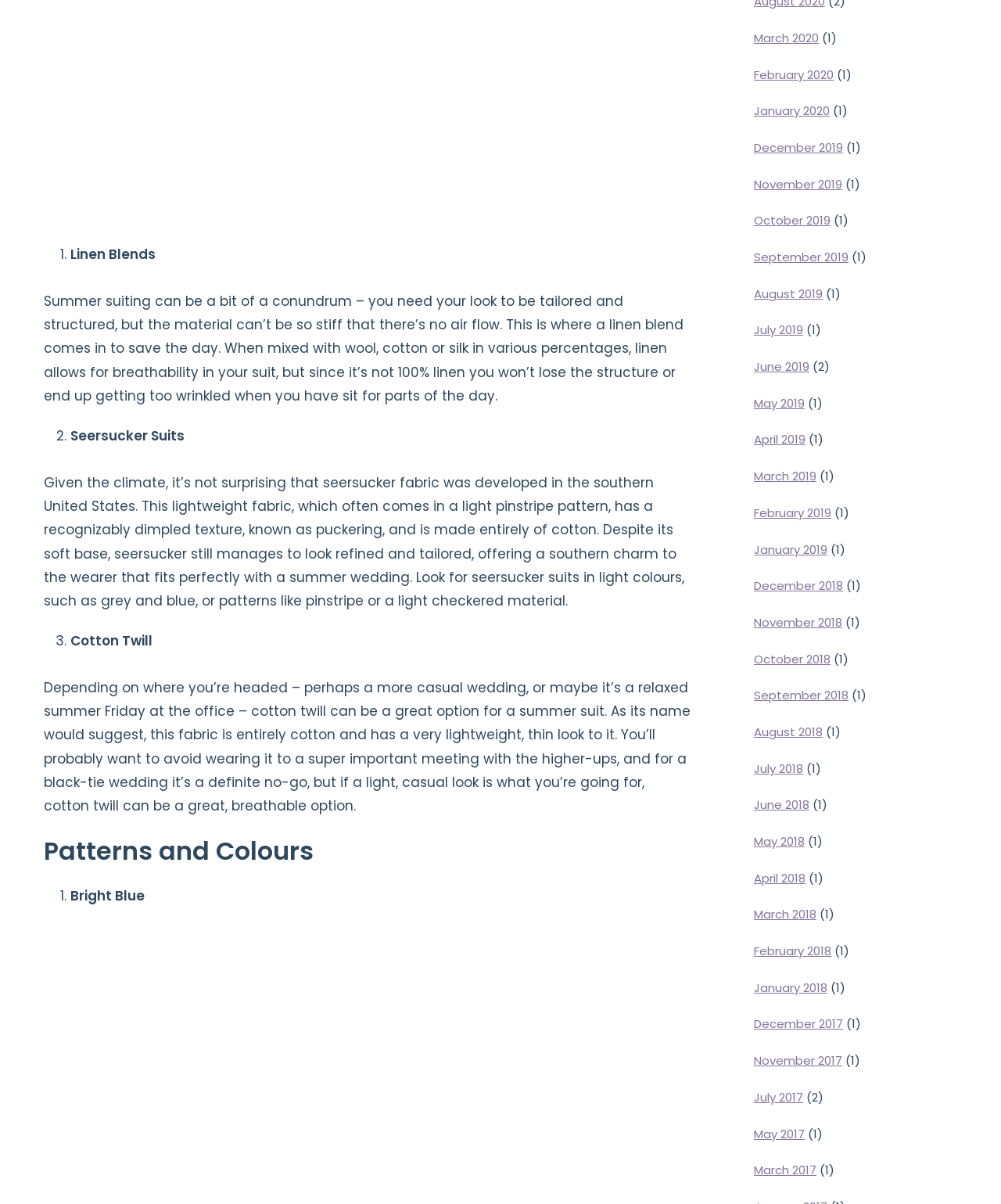Please locate the bounding box coordinates for the element that should be clicked to achieve the following instruction: "View 'Seersucker Suits'". Ensure the coordinates are given as four float numbers between 0 and 1, i.e., [left, top, right, bottom].

[0.07, 0.354, 0.184, 0.369]